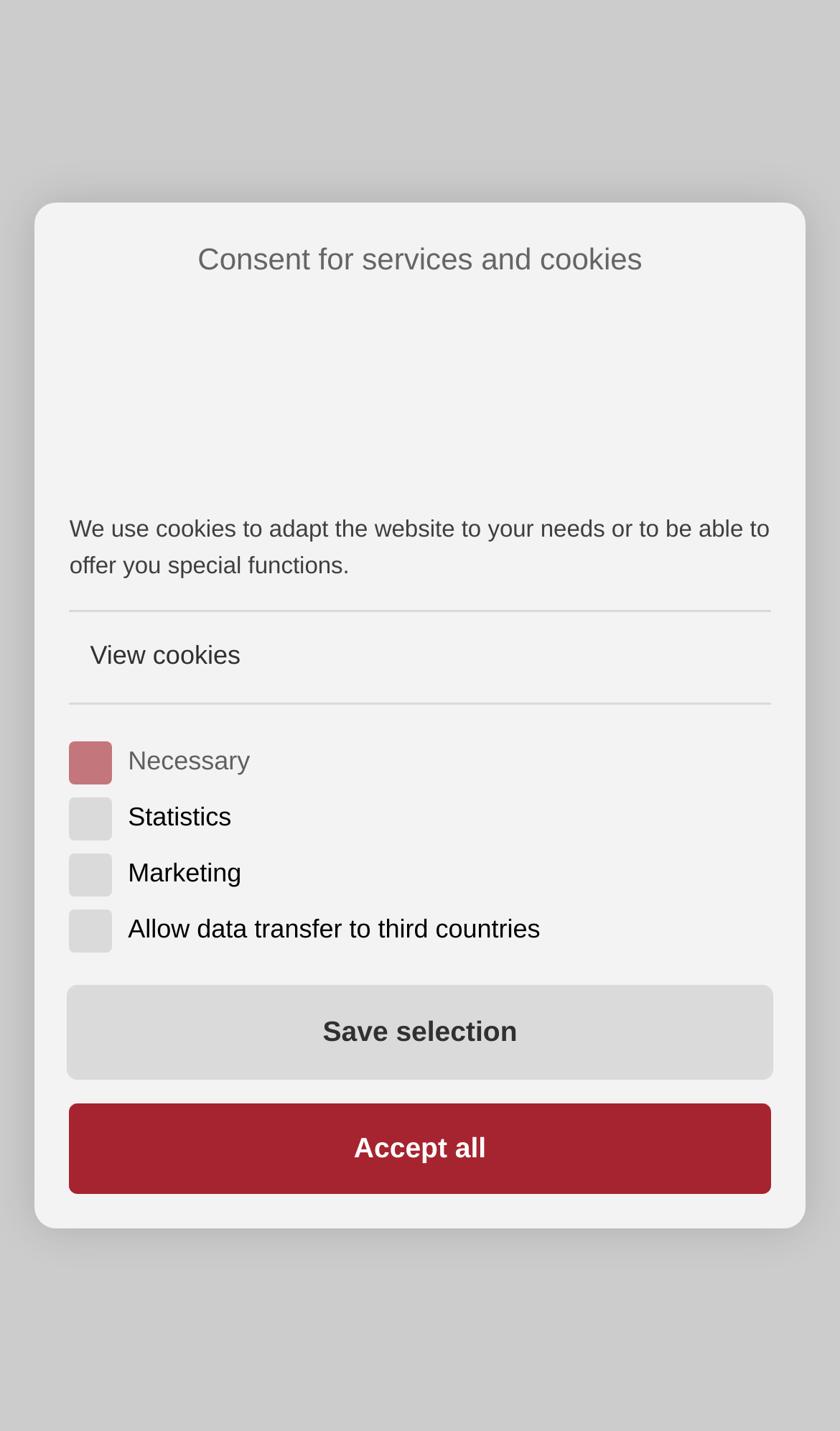Determine the webpage's heading and output its text content.

Consent for services and cookies